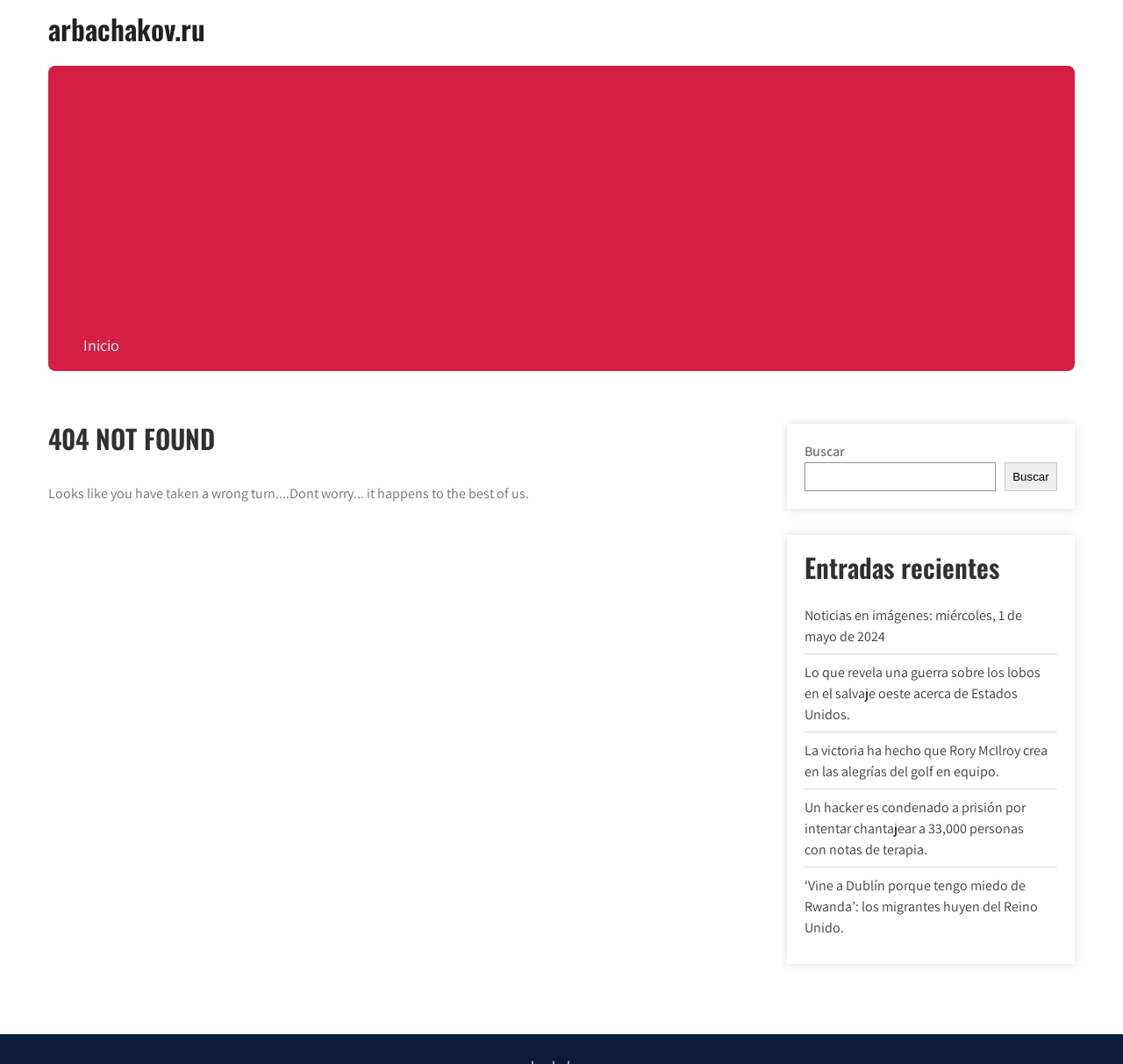What is the title of the recent entry section?
Using the information presented in the image, please offer a detailed response to the question.

The section title 'Entradas recientes' is located at the bottom of the webpage, and it is followed by a list of links to recent news articles or blog posts.